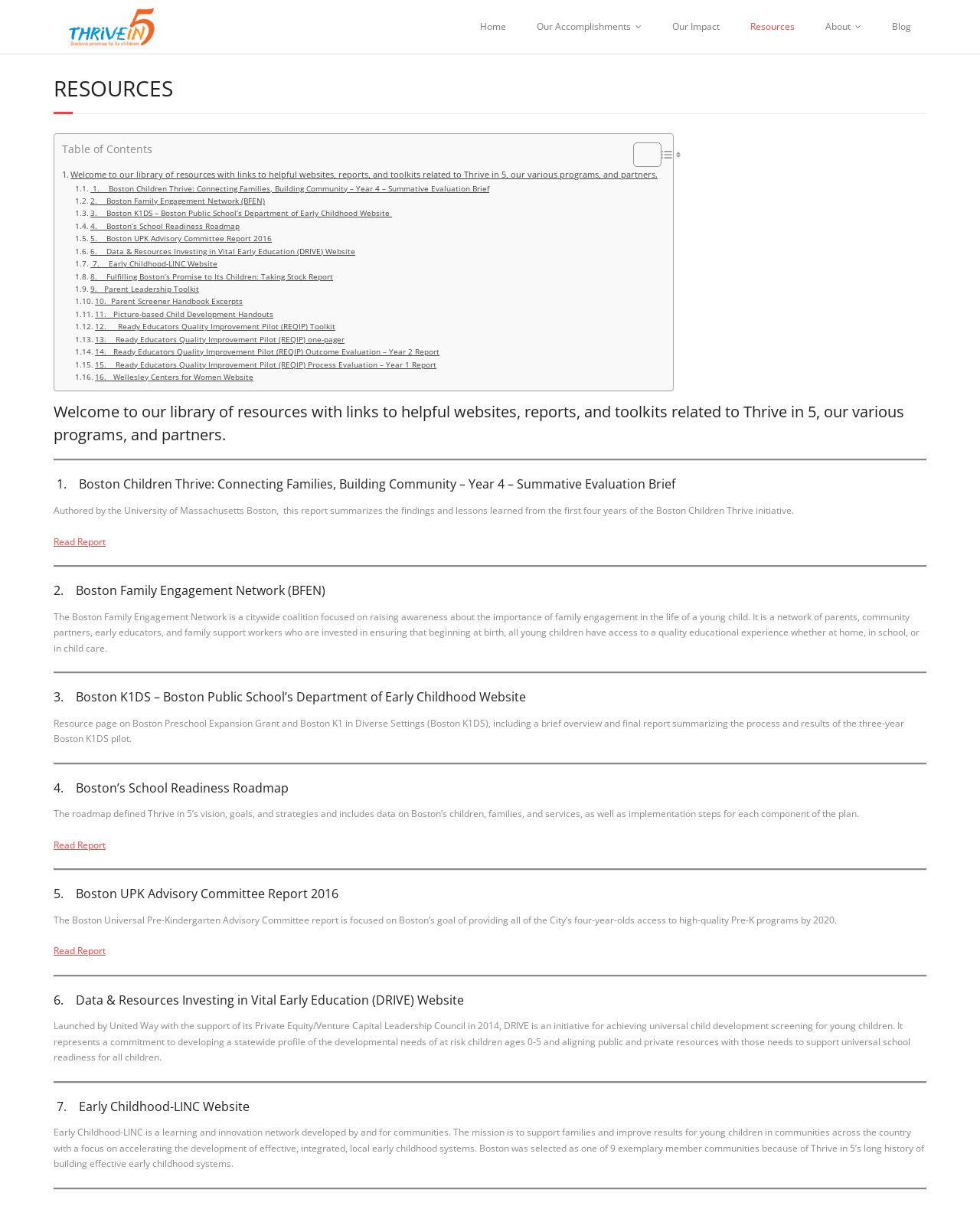Find the bounding box coordinates of the area that needs to be clicked in order to achieve the following instruction: "Click on the 'Home' link". The coordinates should be specified as four float numbers between 0 and 1, i.e., [left, top, right, bottom].

[0.474, 0.0, 0.532, 0.045]